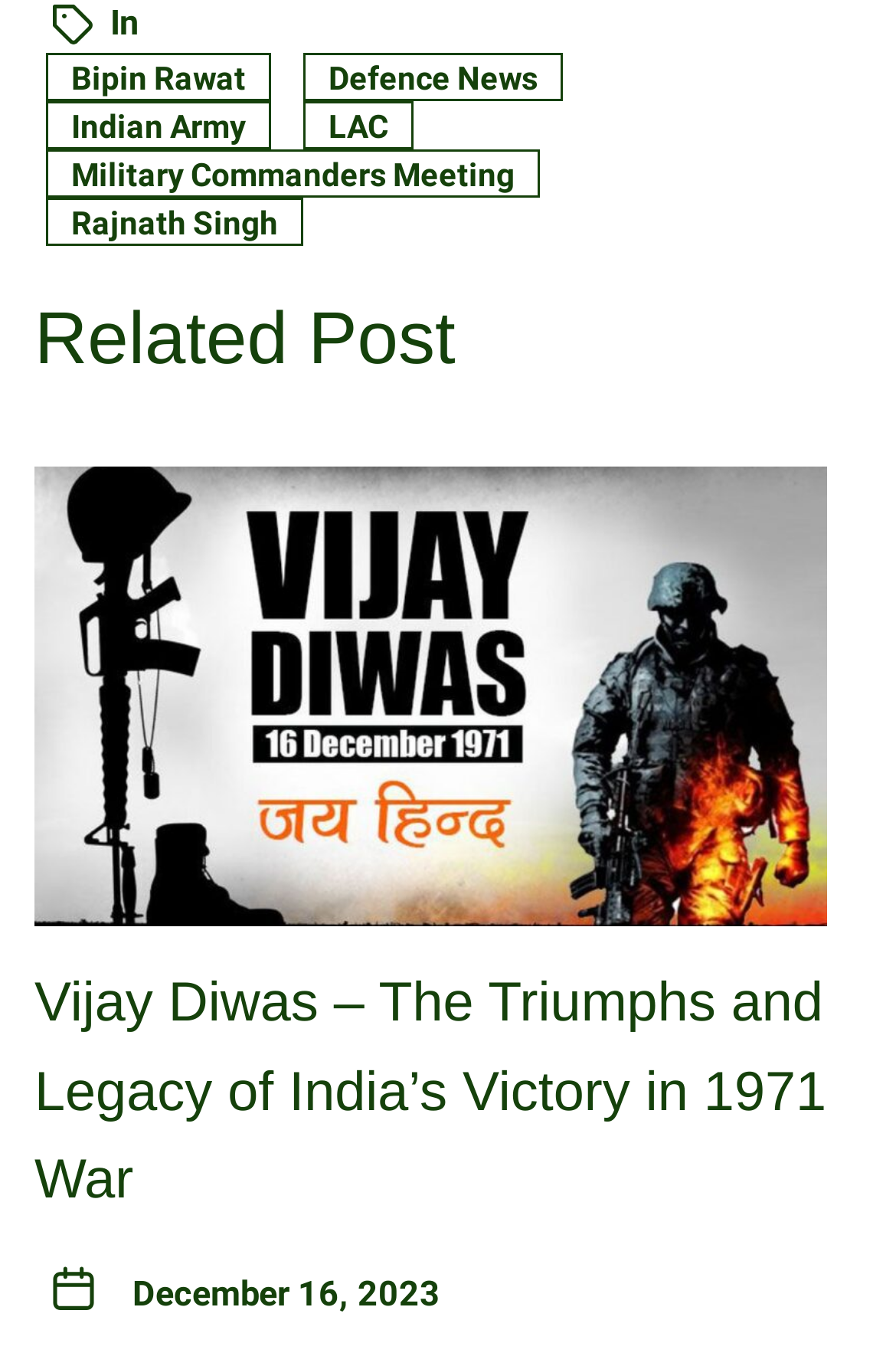Locate the bounding box of the UI element described in the following text: "Military Commanders Meeting".

[0.051, 0.109, 0.603, 0.145]